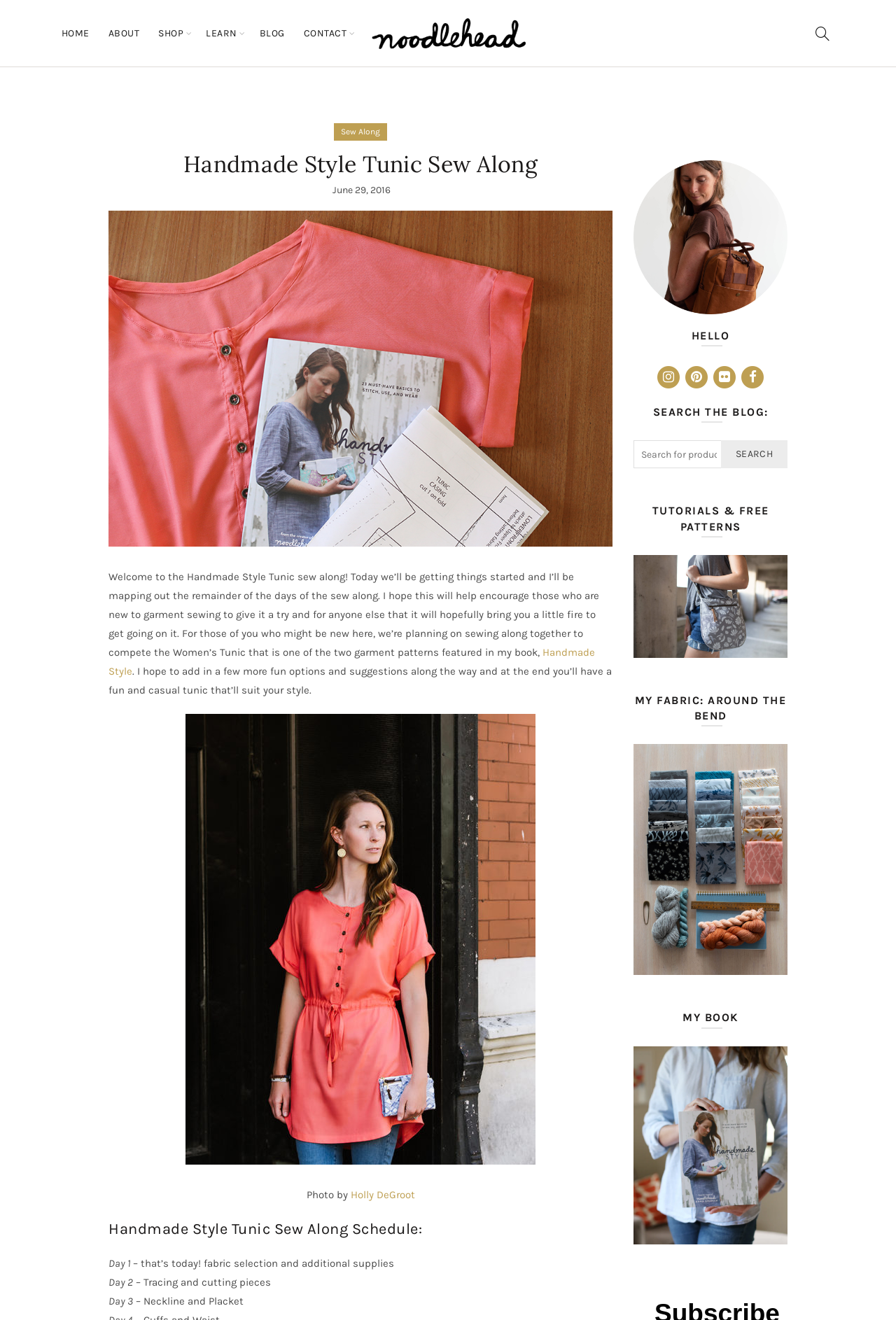What is the purpose of Day 1 of the sew along?
Your answer should be a single word or phrase derived from the screenshot.

Fabric selection and additional supplies